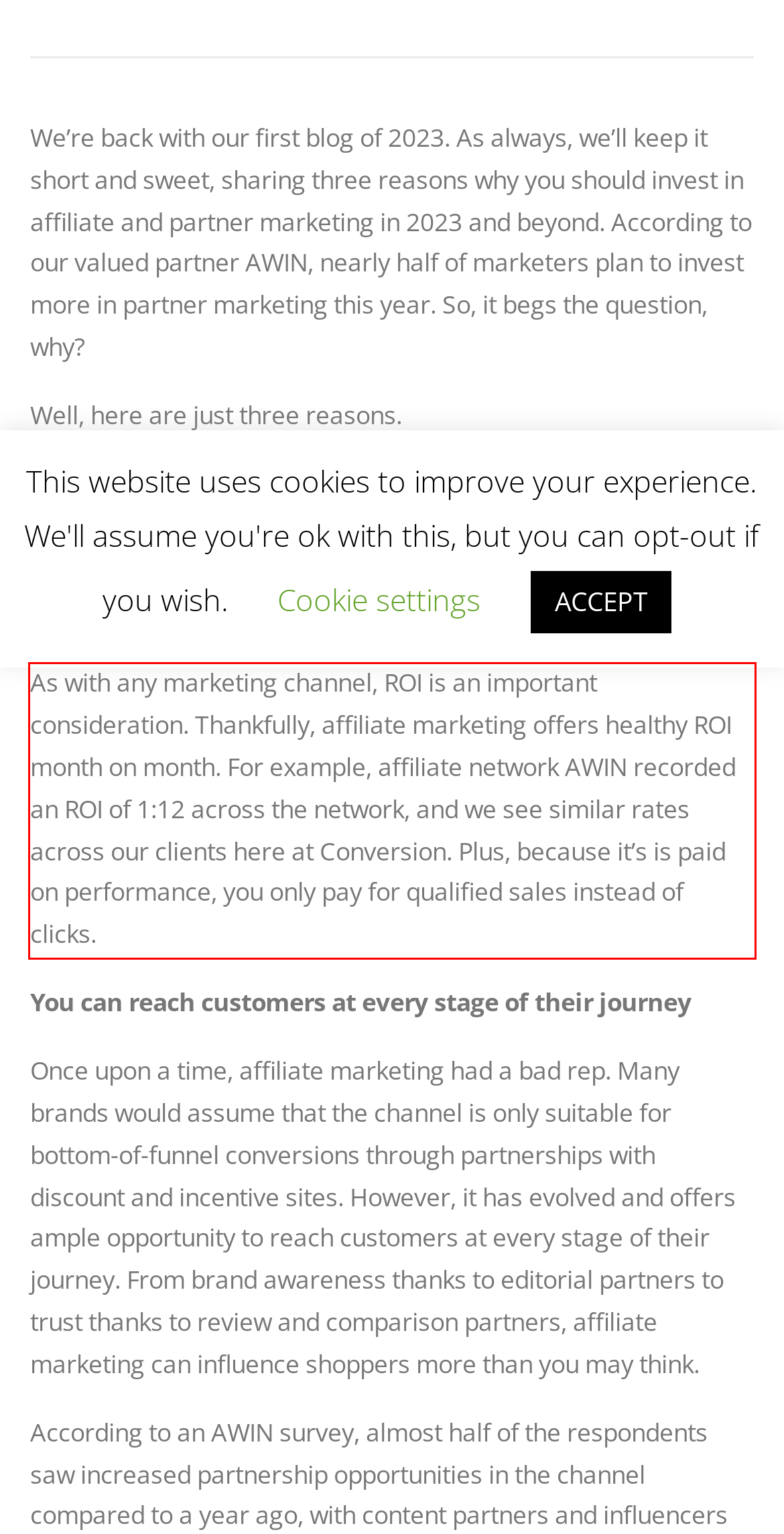Given a screenshot of a webpage containing a red bounding box, perform OCR on the text within this red bounding box and provide the text content.

As with any marketing channel, ROI is an important consideration. Thankfully, affiliate marketing offers healthy ROI month on month. For example, affiliate network AWIN recorded an ROI of 1:12 across the network, and we see similar rates across our clients here at Conversion. Plus, because it’s is paid on performance, you only pay for qualified sales instead of clicks.